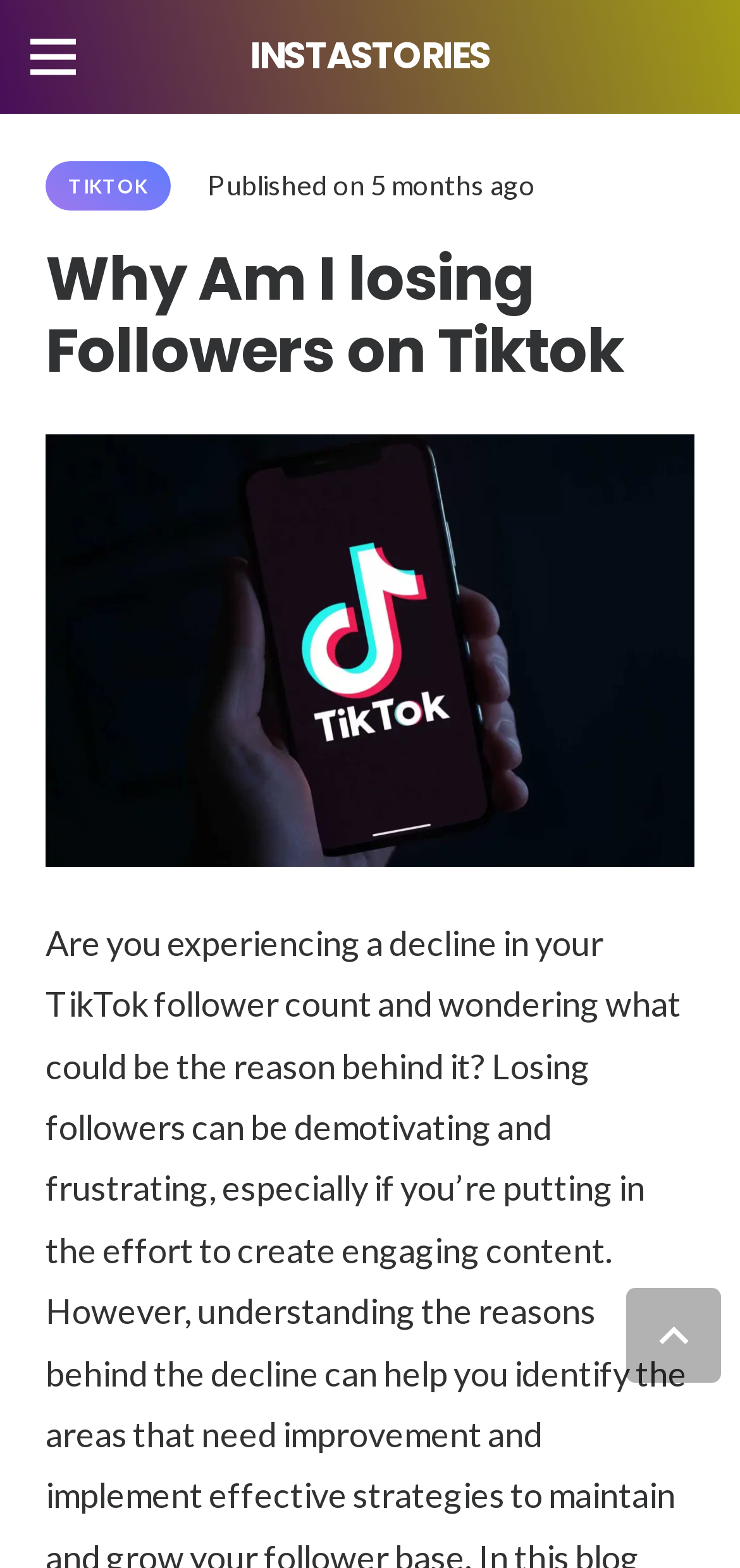Locate the UI element described as follows: "aria-label="Menu"". Return the bounding box coordinates as four float numbers between 0 and 1 in the order [left, top, right, bottom].

[0.008, 0.006, 0.135, 0.067]